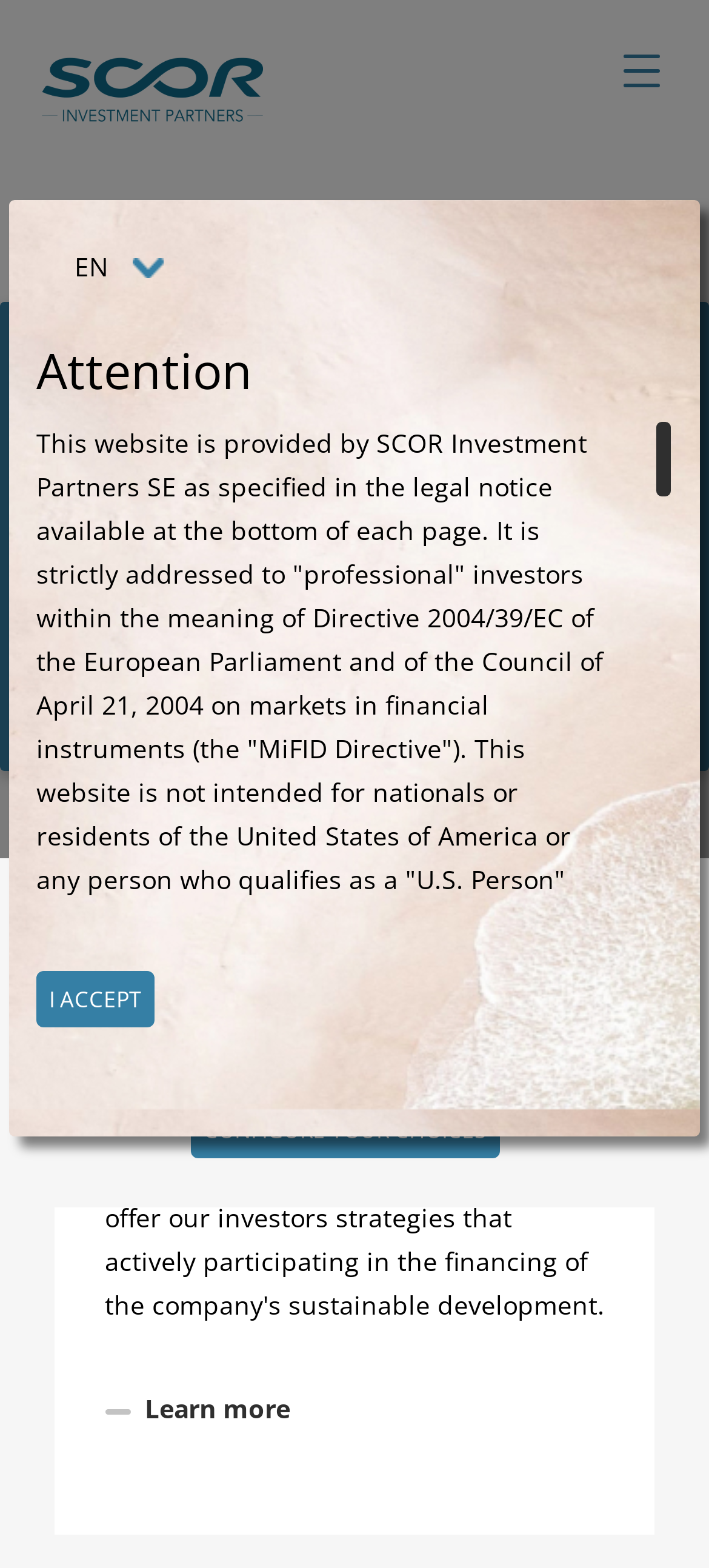What is the purpose of the warning section?
Give a comprehensive and detailed explanation for the question.

The warning section is indicated by the heading 'Warning - Fraud' and the static text that follows, which explains that the SCOR group has noted an increase in fraudulent acts aimed at misappropriating funds from individuals, prospective clients or any other person.